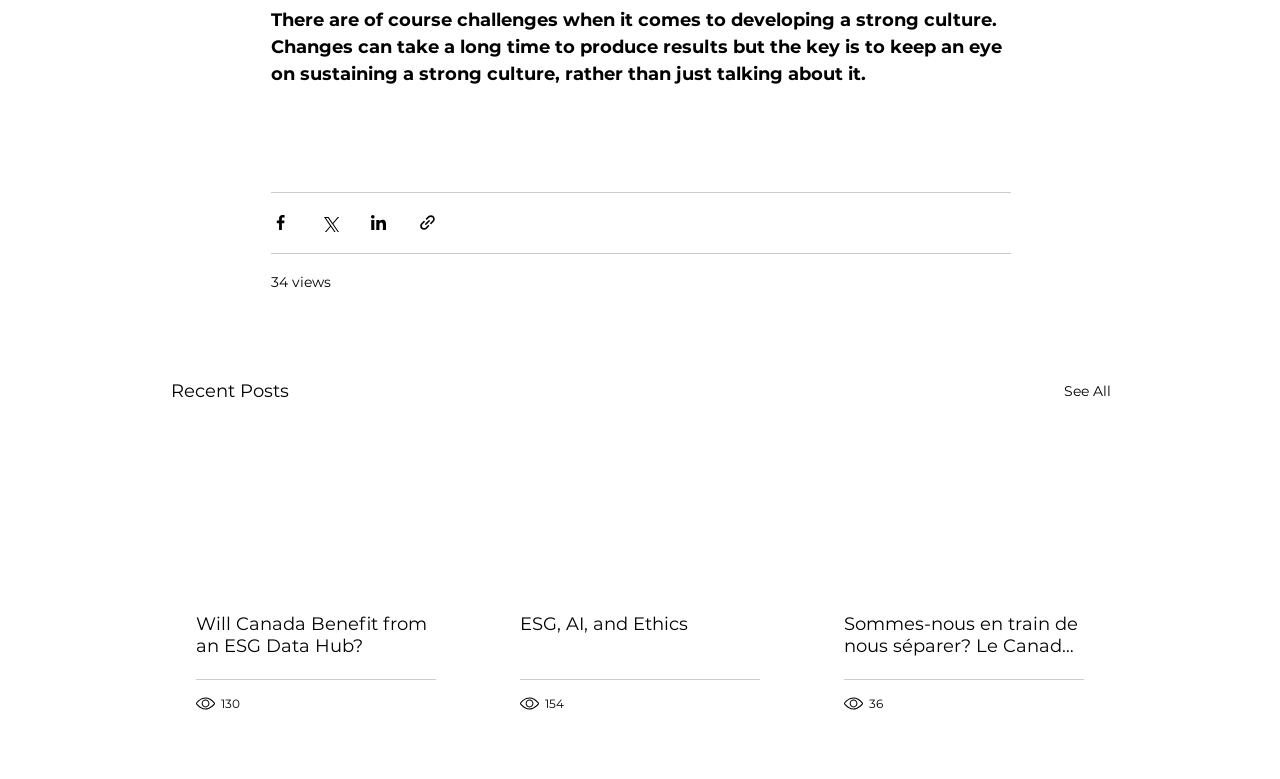Please provide the bounding box coordinates for the element that needs to be clicked to perform the instruction: "View recent posts". The coordinates must consist of four float numbers between 0 and 1, formatted as [left, top, right, bottom].

[0.133, 0.483, 0.225, 0.521]